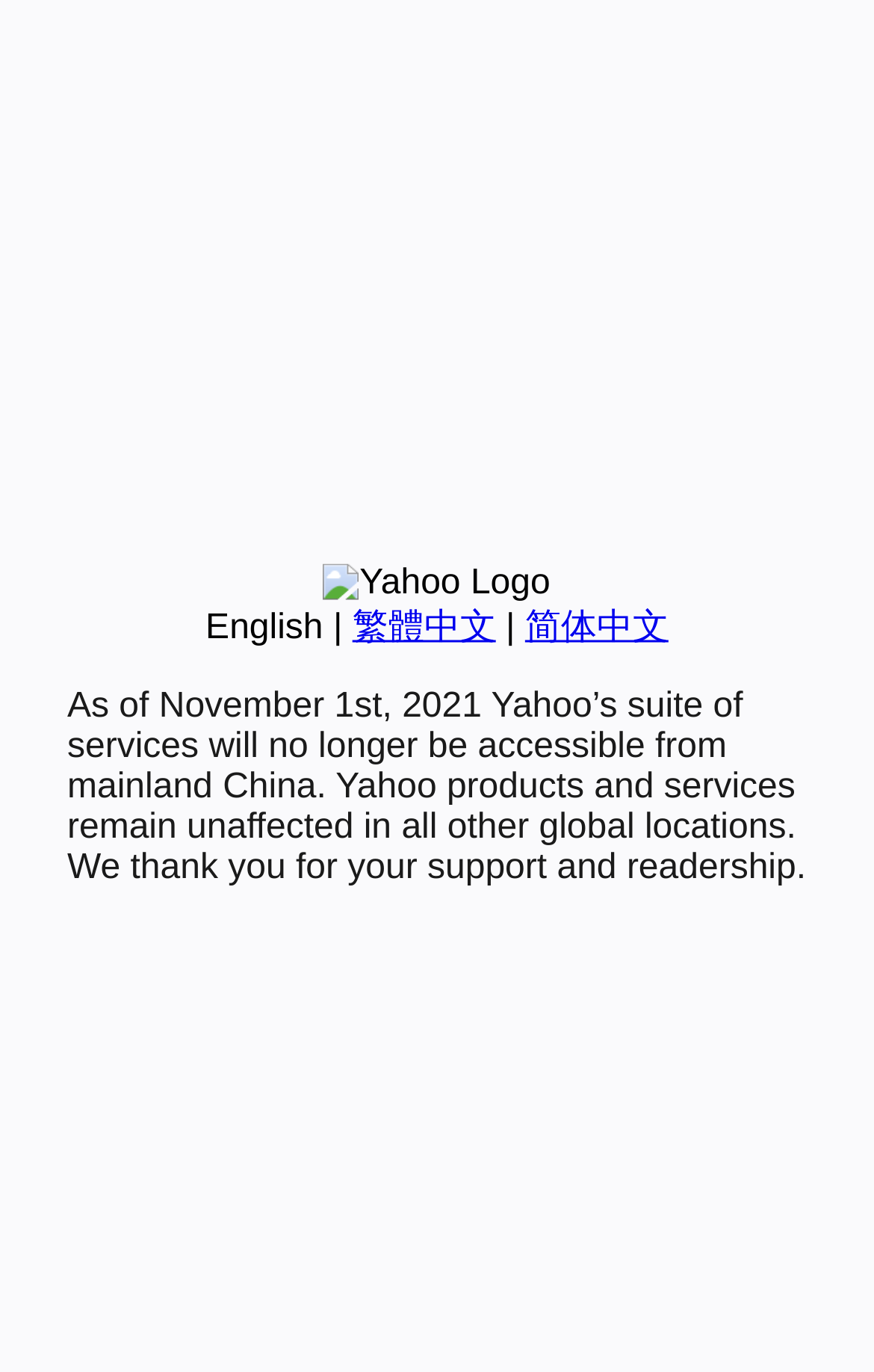Identify the bounding box coordinates for the UI element described as: "简体中文".

[0.601, 0.444, 0.765, 0.471]